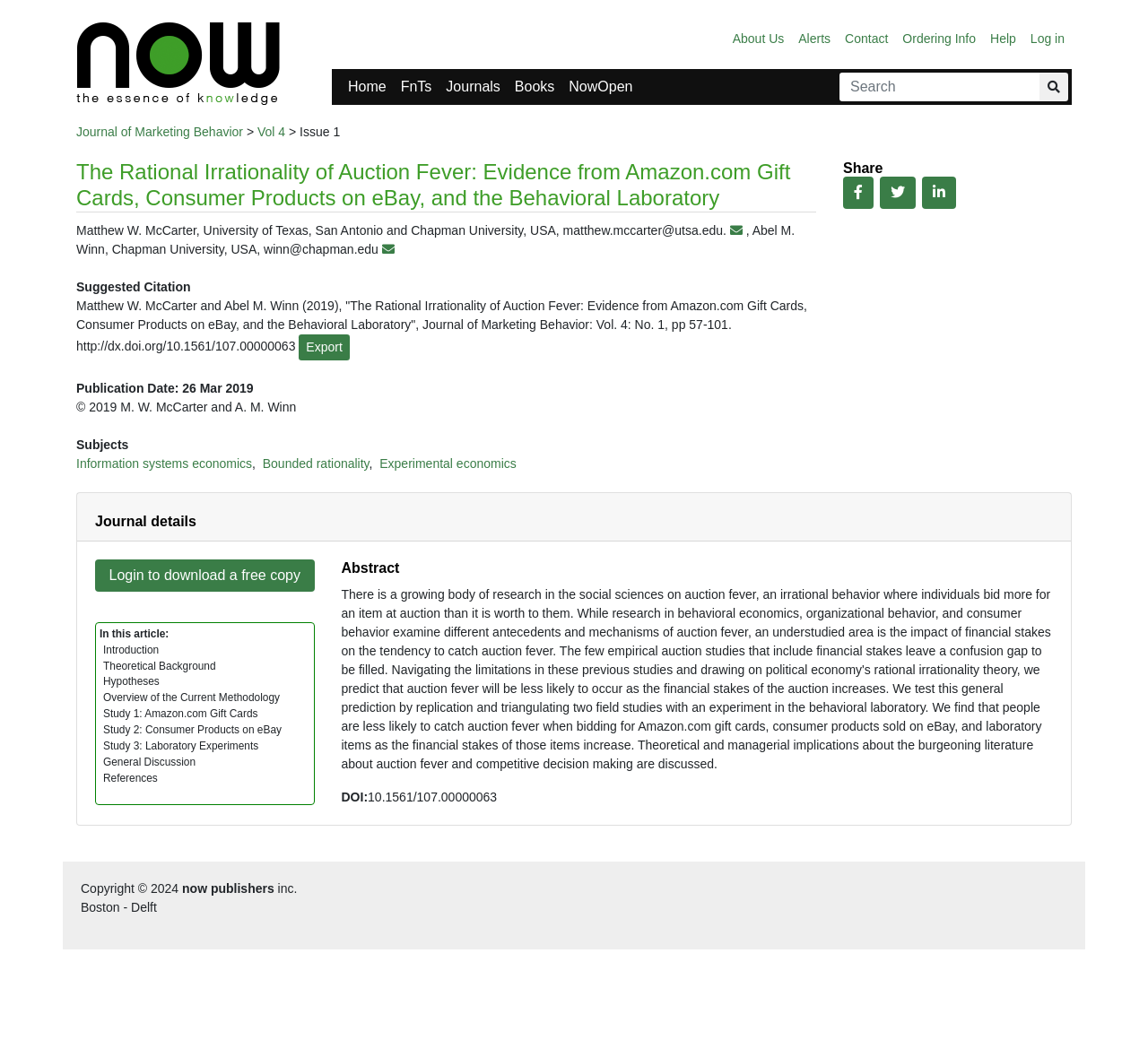What is the publication date of the article?
Refer to the image and answer the question using a single word or phrase.

26 Mar 2019